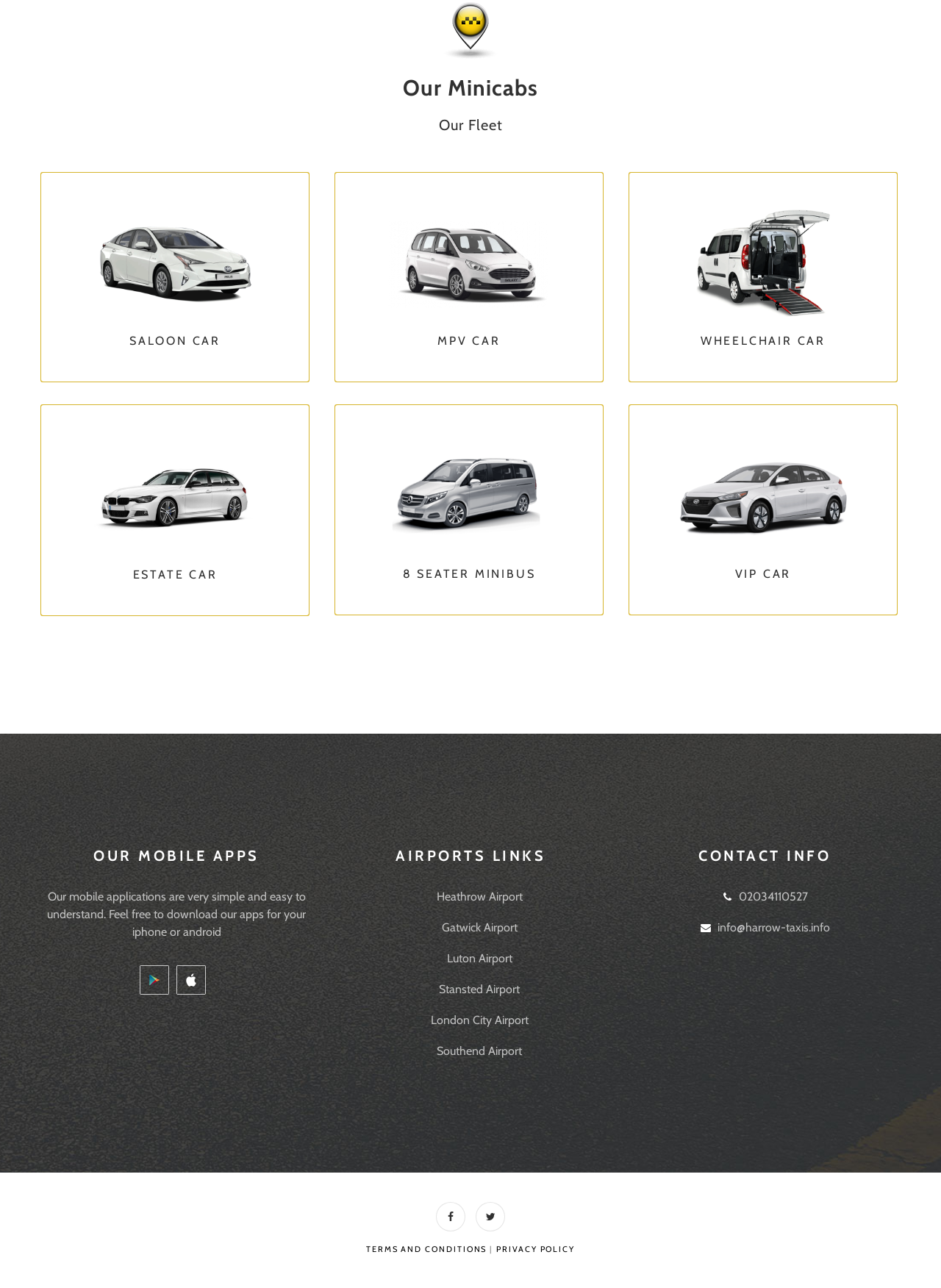How many mobile apps are available?
Provide a detailed and extensive answer to the question.

According to the webpage, there are two mobile apps available: Android App and iPhone App, which can be downloaded from the links provided.